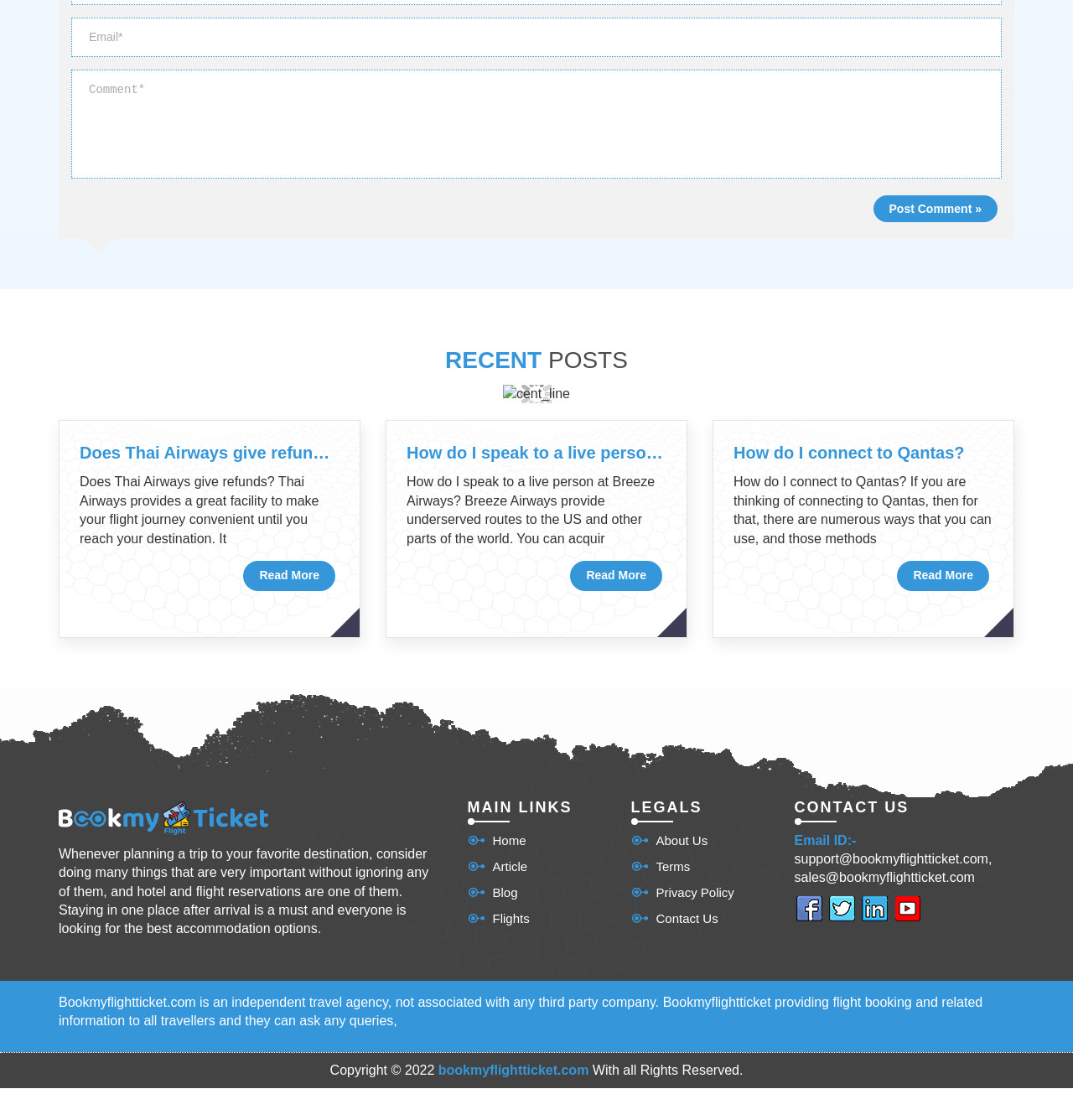Please give a succinct answer using a single word or phrase:
What is the purpose of the 'Post Comment »' button?

To submit a comment